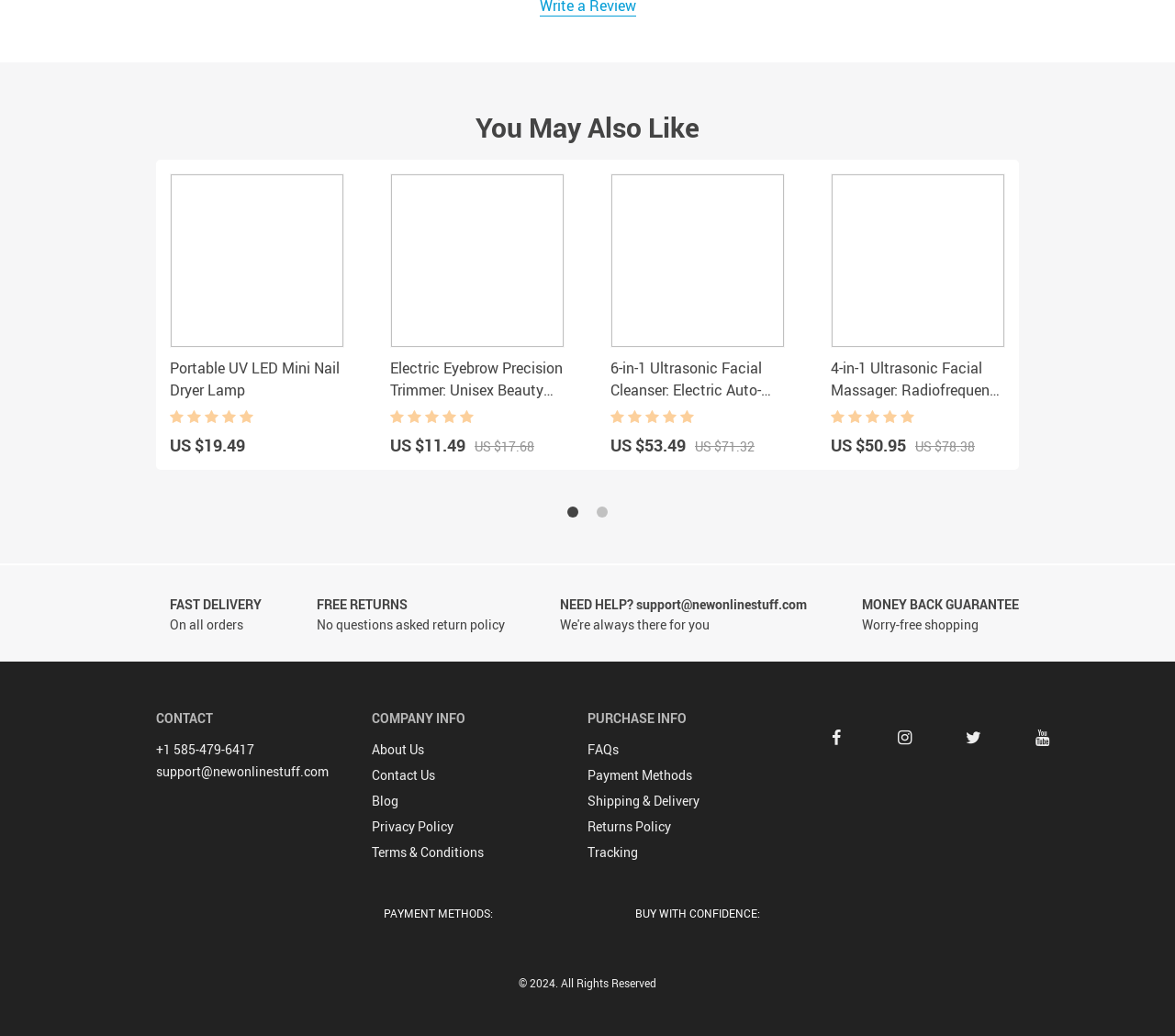What is the price of the Portable UV LED Mini Nail Dryer Lamp?
Please look at the screenshot and answer using one word or phrase.

US $19.49